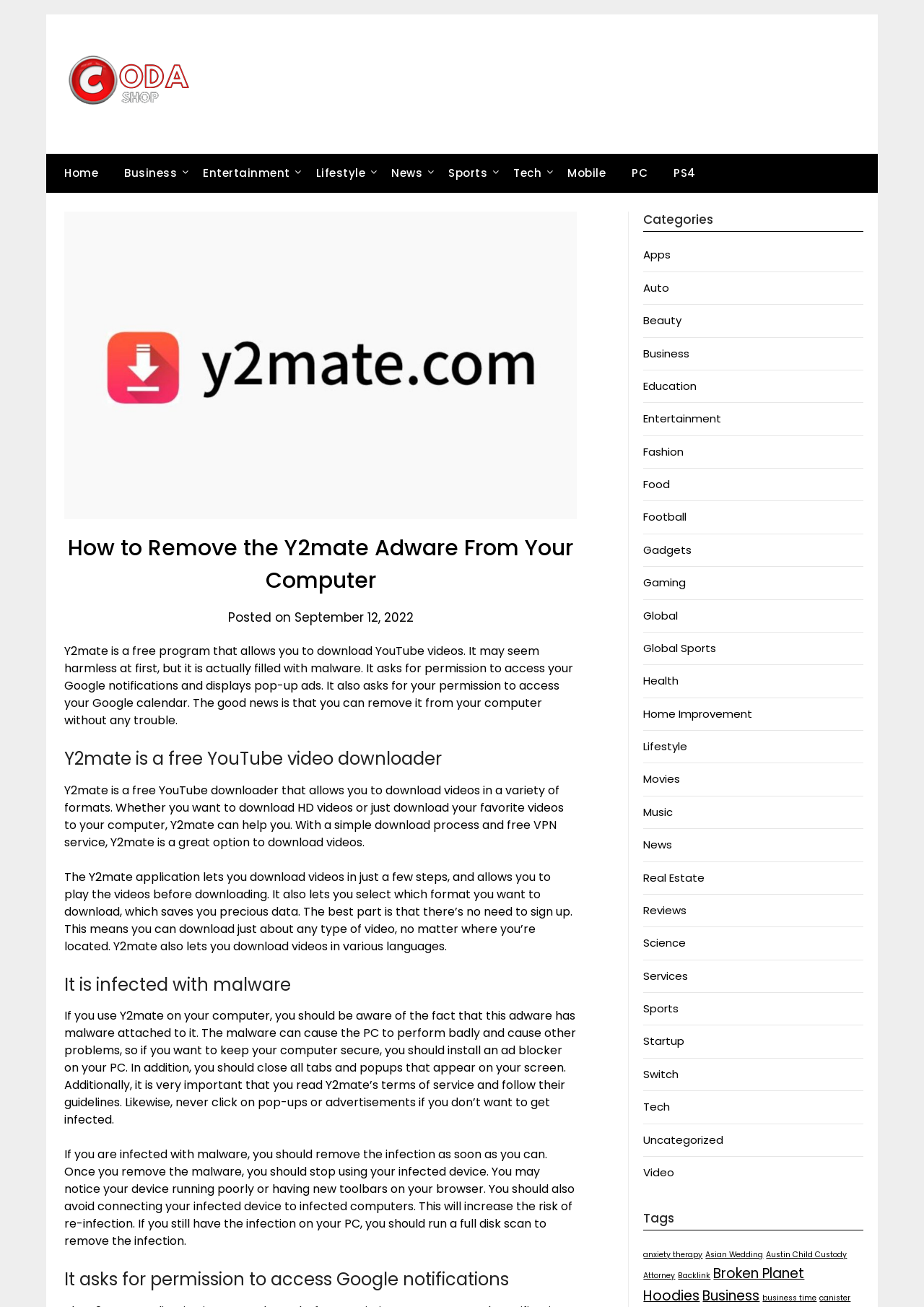Identify the bounding box coordinates for the UI element mentioned here: "Asian Wedding". Provide the coordinates as four float values between 0 and 1, i.e., [left, top, right, bottom].

[0.764, 0.956, 0.826, 0.964]